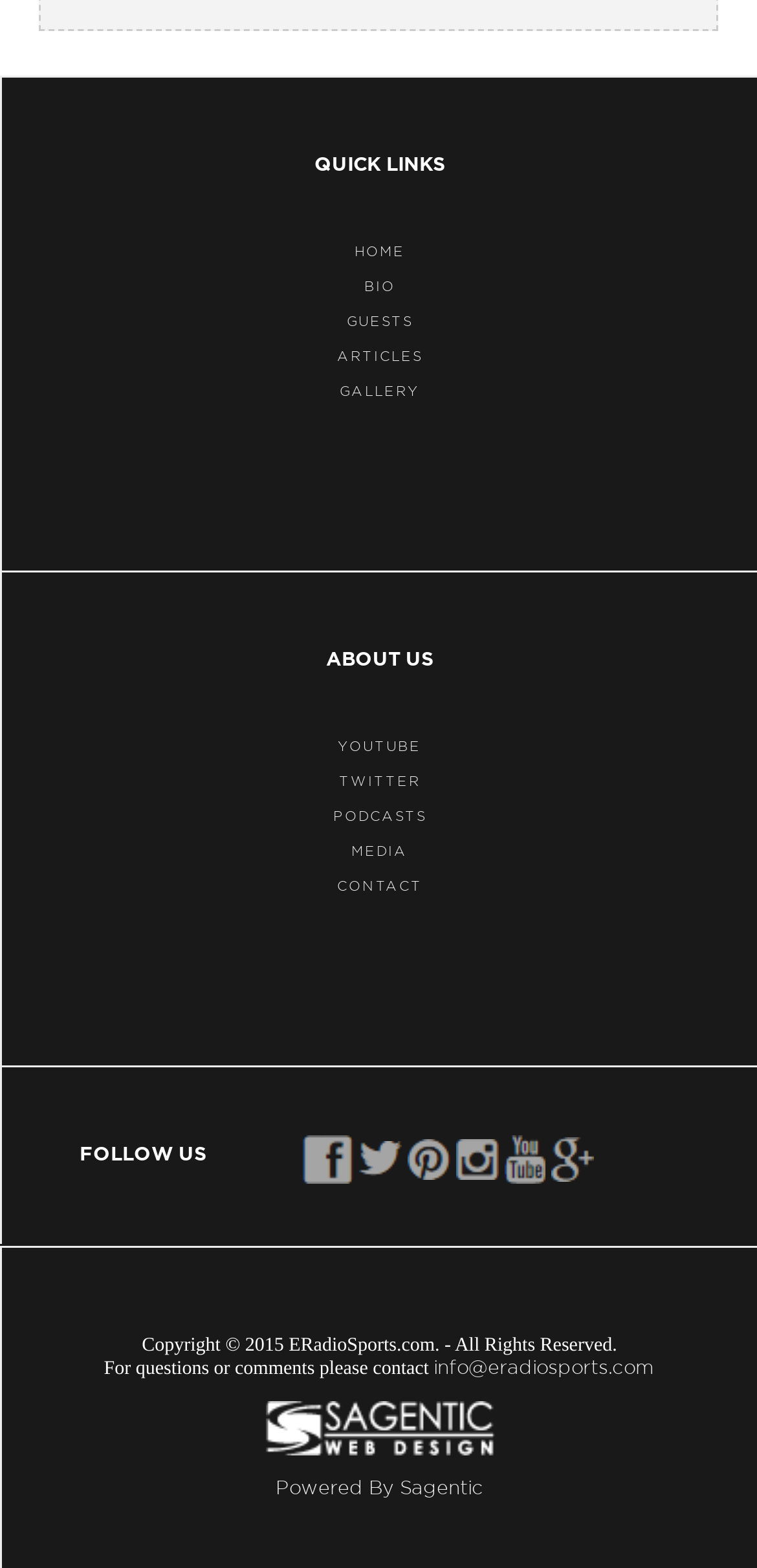Identify the bounding box coordinates of the part that should be clicked to carry out this instruction: "go to home page".

[0.105, 0.155, 0.897, 0.165]